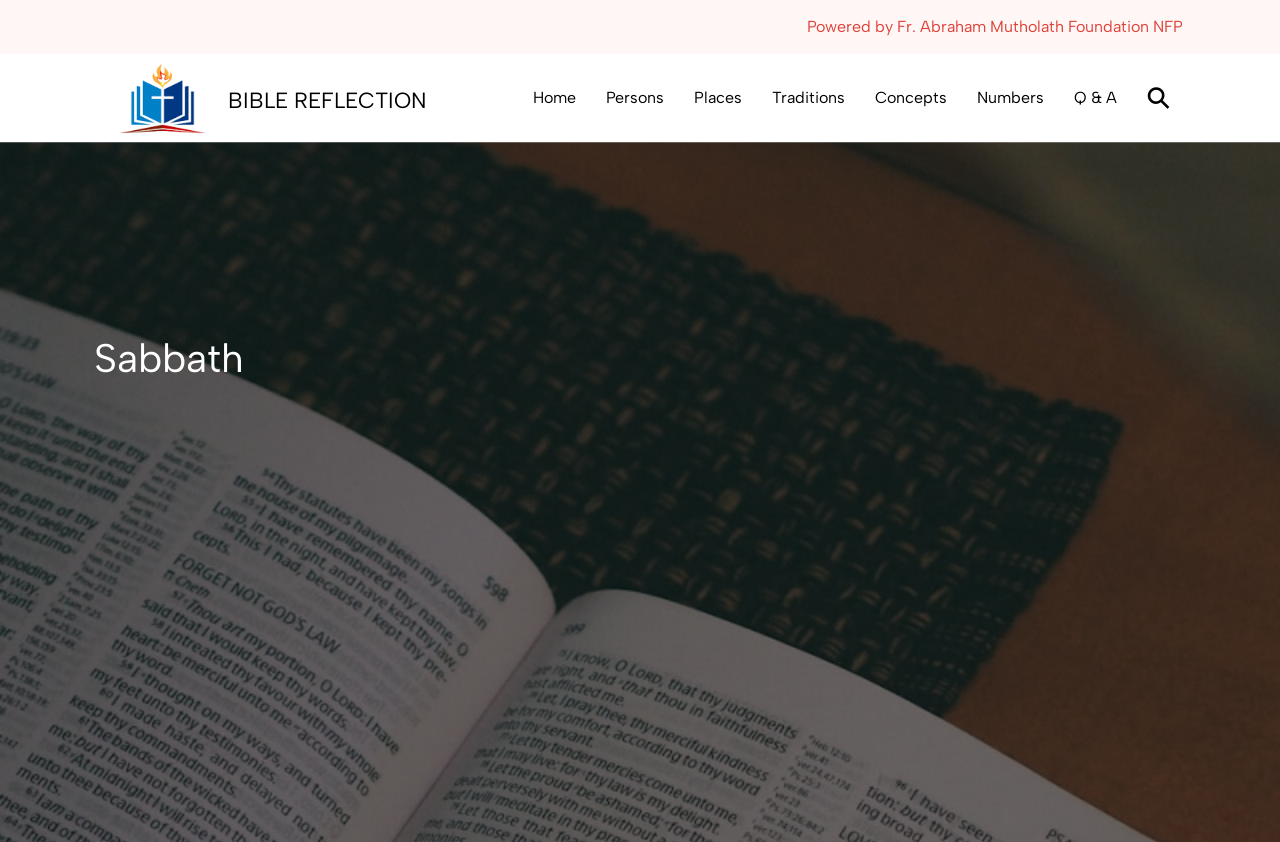Create a detailed description of the webpage's content and layout.

The webpage is a Bible reflection page focused on the topic of Sabbath, written by Fr. Abraham Mutholath. At the top-right corner, there is a logo of the Bible Reflection, accompanied by a link to the logo. Below the logo, there is a horizontal navigation menu with seven links: Home, Persons, Places, Traditions, Concepts, Numbers, and Q & A. These links are aligned horizontally and evenly spaced.

Above the navigation menu, there is a heading that reads "Sabbath", which is positioned near the top-left corner of the page. At the very bottom of the page, there is a static text that reads "Powered by Fr. Abraham Mutholath Foundation NFP", which is centered horizontally.